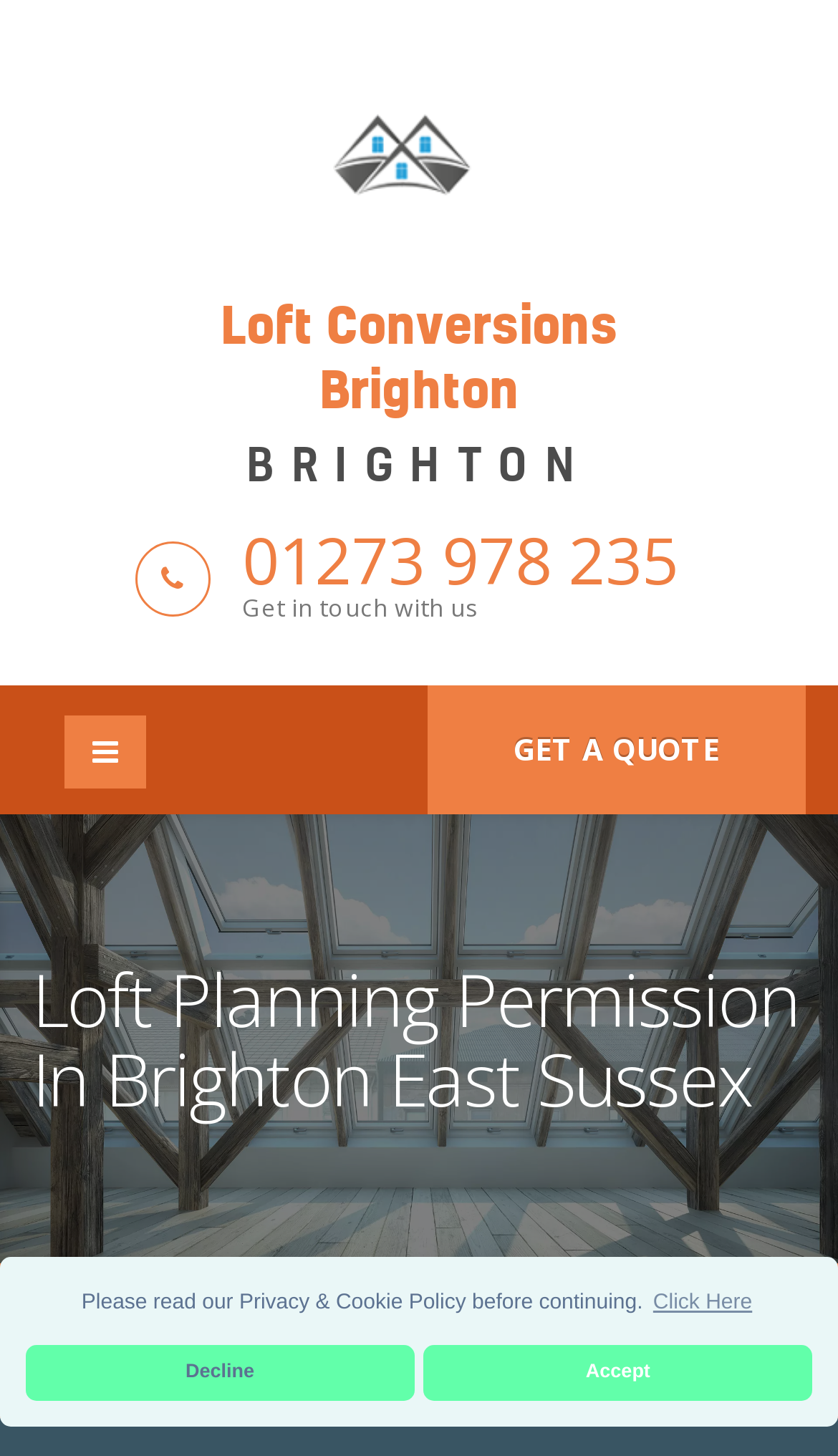Find the bounding box of the UI element described as follows: "Click Here".

[0.774, 0.881, 0.903, 0.909]